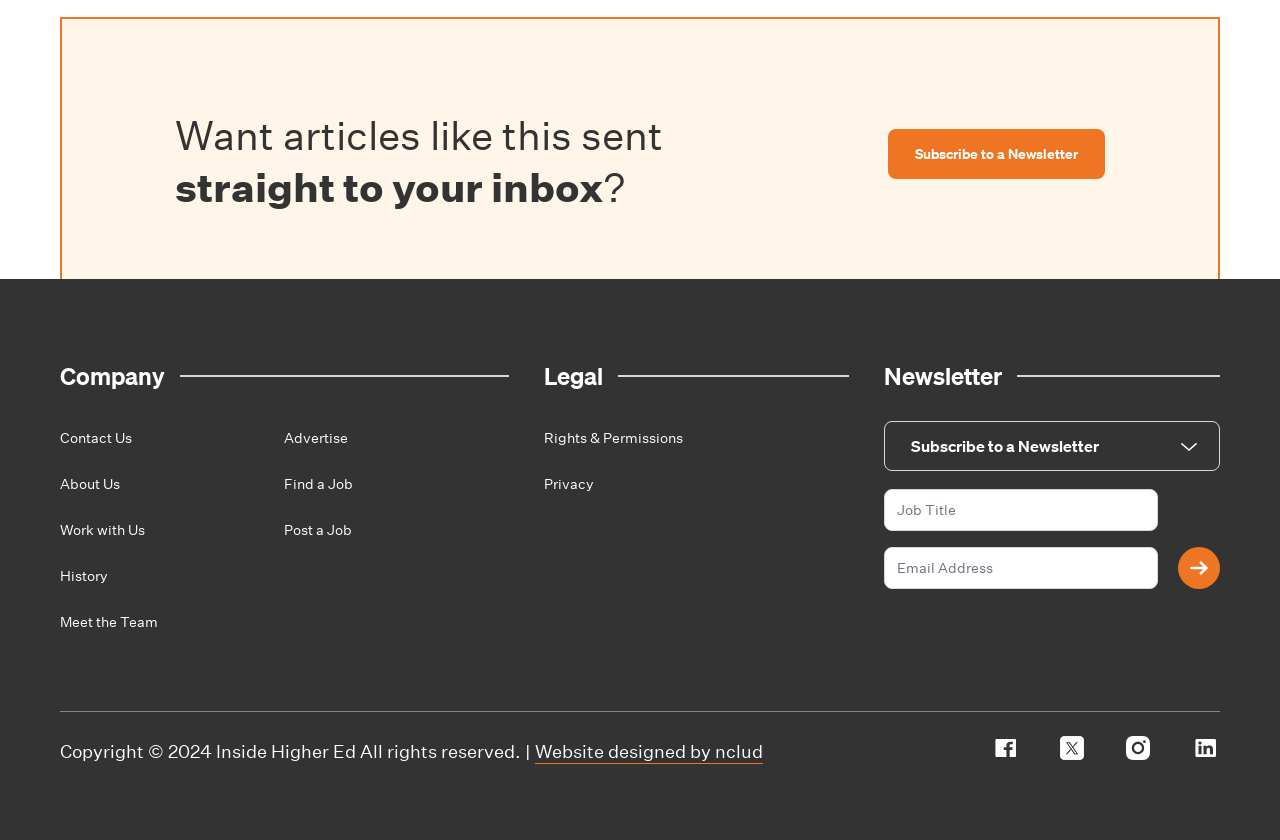Identify the bounding box coordinates for the element that needs to be clicked to fulfill this instruction: "Search for free dating service". Provide the coordinates in the format of four float numbers between 0 and 1: [left, top, right, bottom].

None